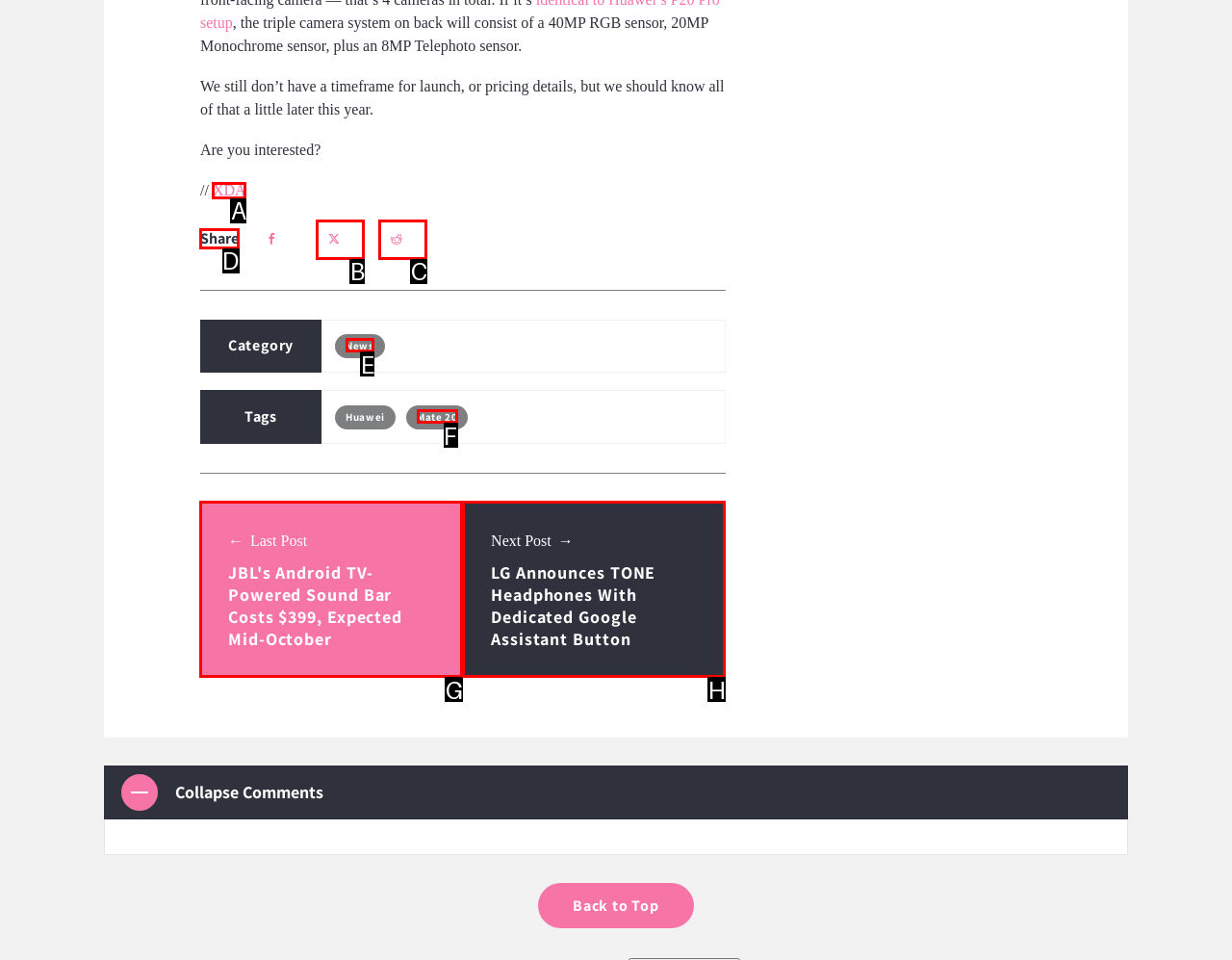Determine which option you need to click to execute the following task: Share the post. Provide your answer as a single letter.

D